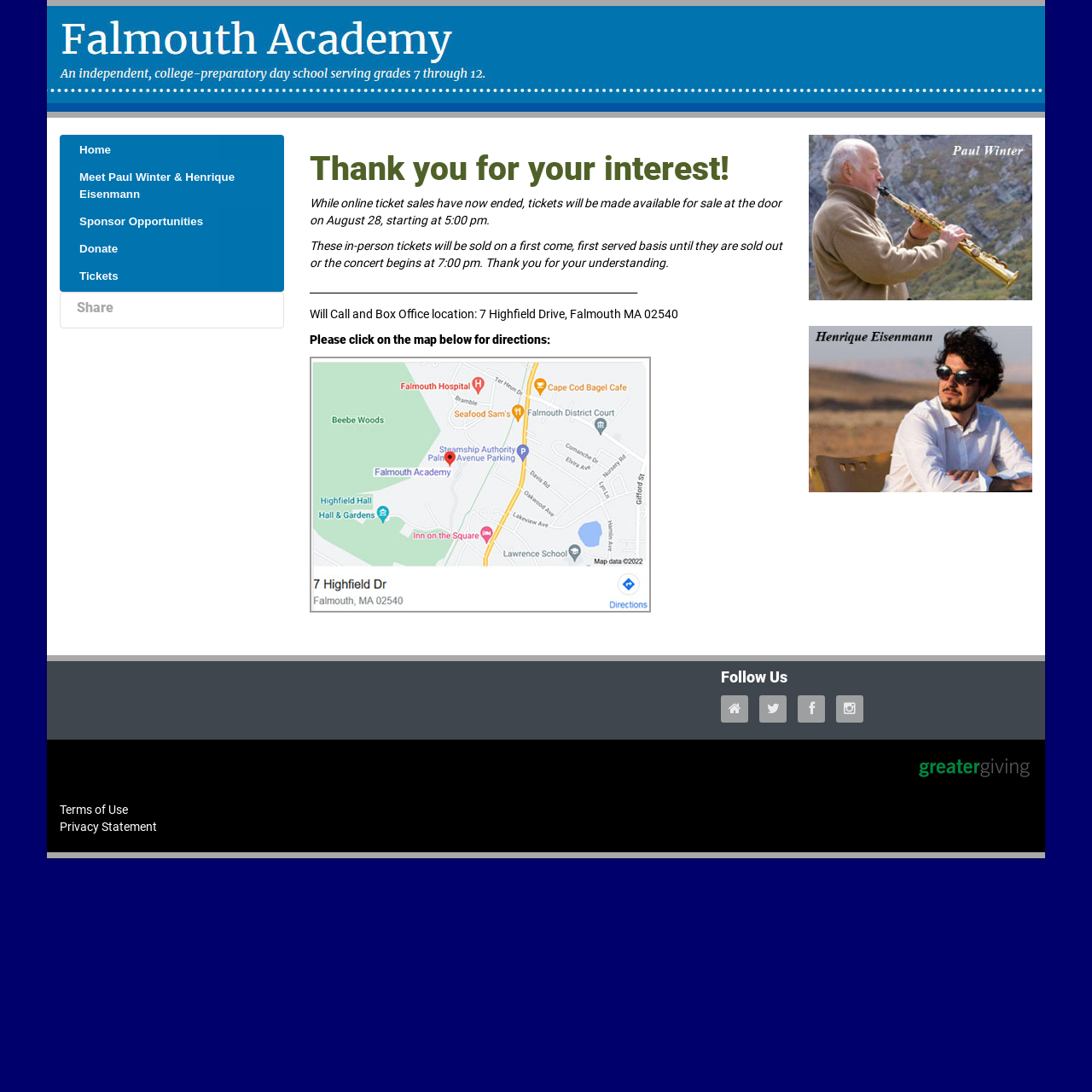Based on the description "alt="Powered By Greater Giving"", find the bounding box of the specified UI element.

[0.839, 0.706, 0.945, 0.719]